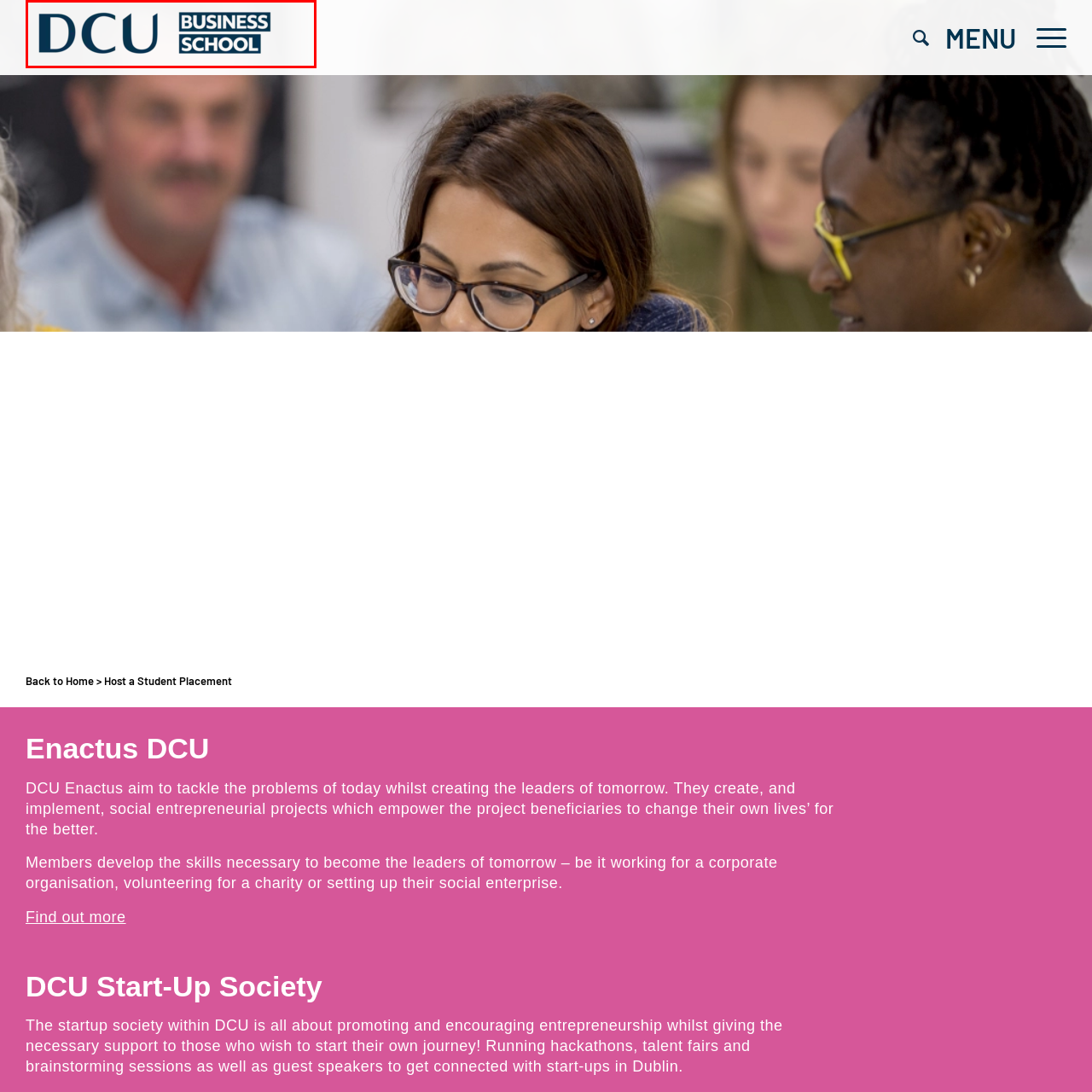Check the section outlined in red, What is the institution's commitment reflected in the logo? Please reply with a single word or phrase.

professionalism and innovation